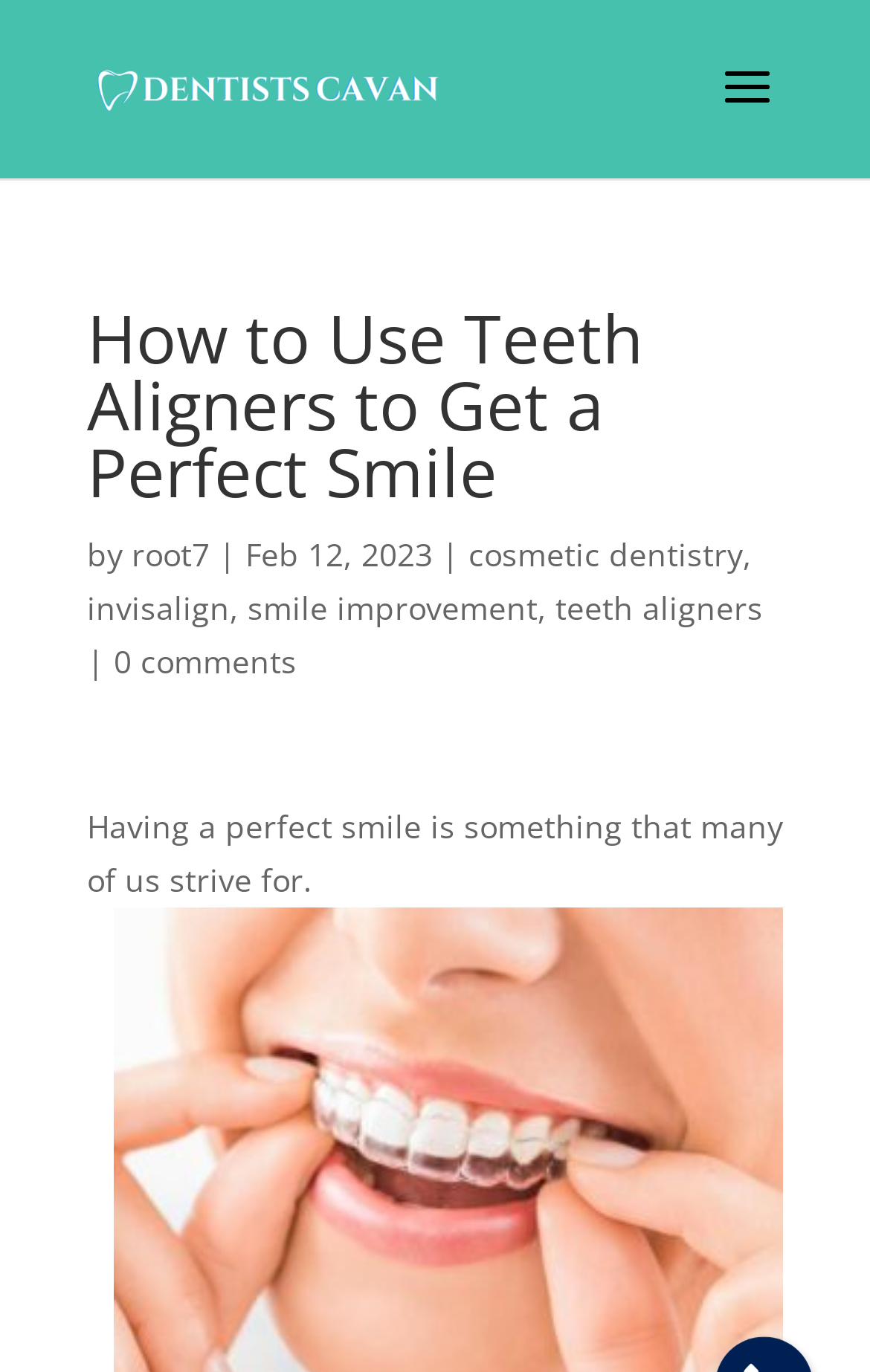When was the article published?
Please answer the question as detailed as possible based on the image.

The publication date of the article can be found in the middle of the webpage, where it says 'by root7 | Feb 12, 2023'.